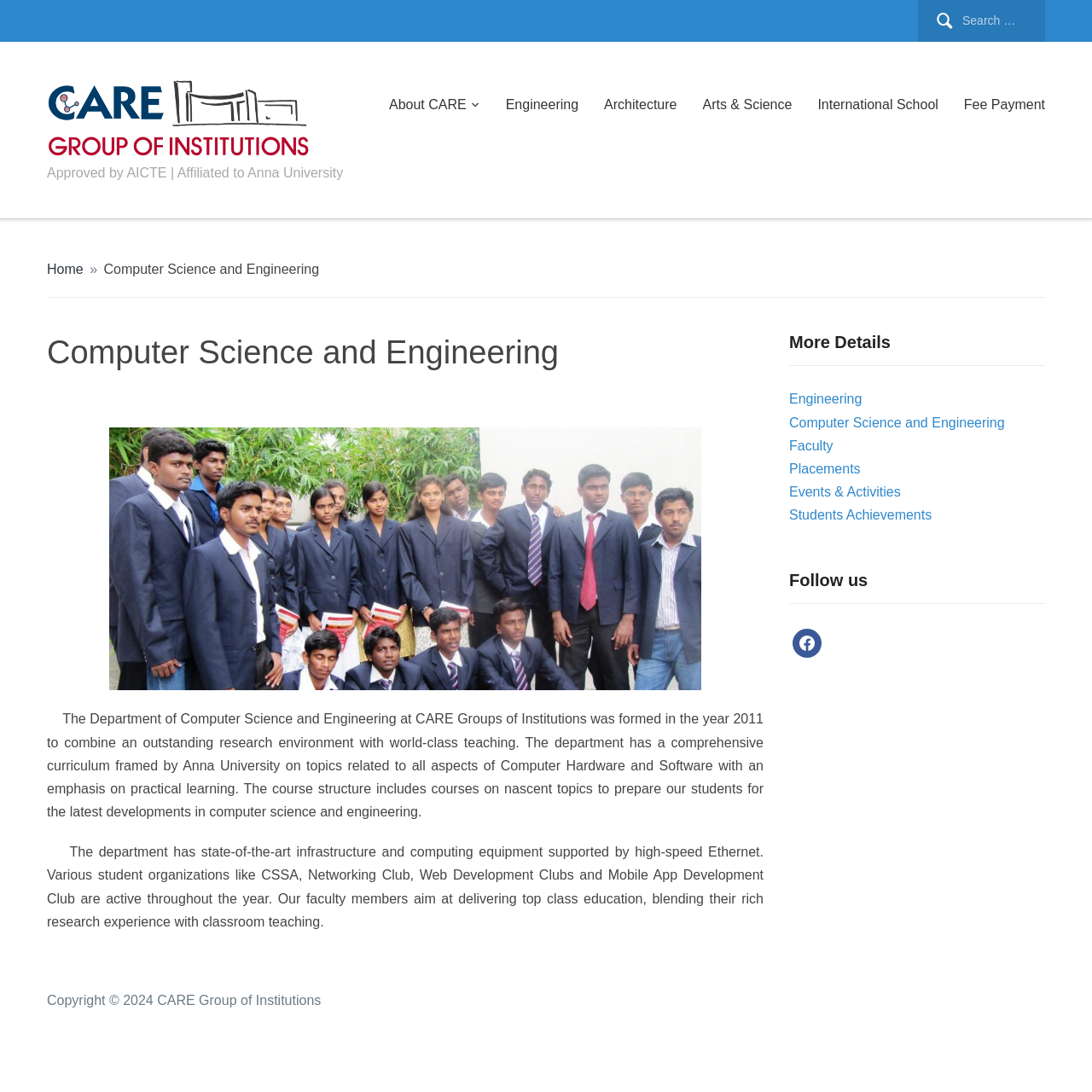What is the affiliation of the institution?
Using the screenshot, give a one-word or short phrase answer.

Anna University